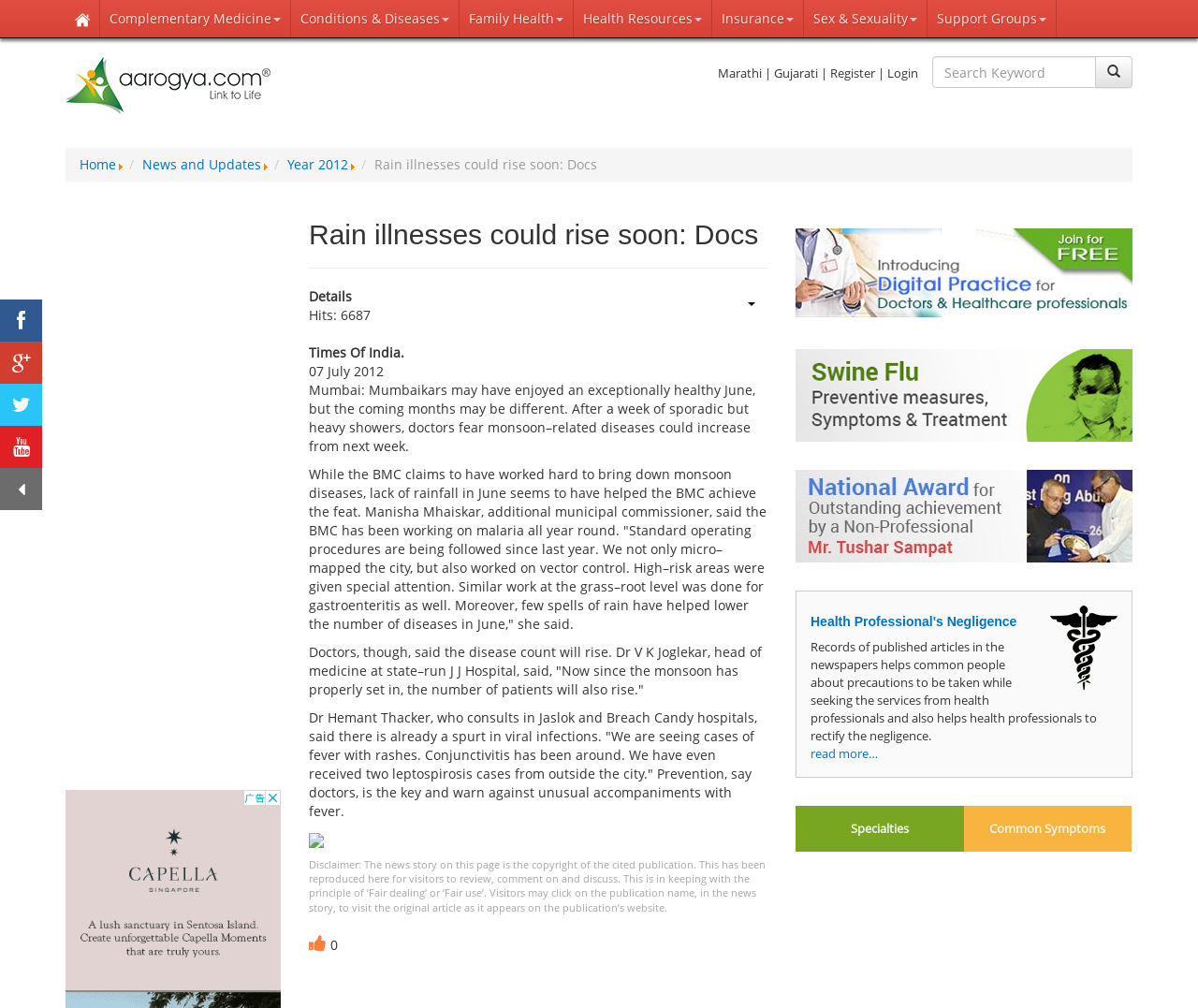Can you look at the image and give a comprehensive answer to the question:
What is the category of the link 'Complementary Medicine'?

The link 'Complementary Medicine' is categorized under the health category, which is one of the main categories on the website, along with Conditions & Diseases, Family Health, and others.